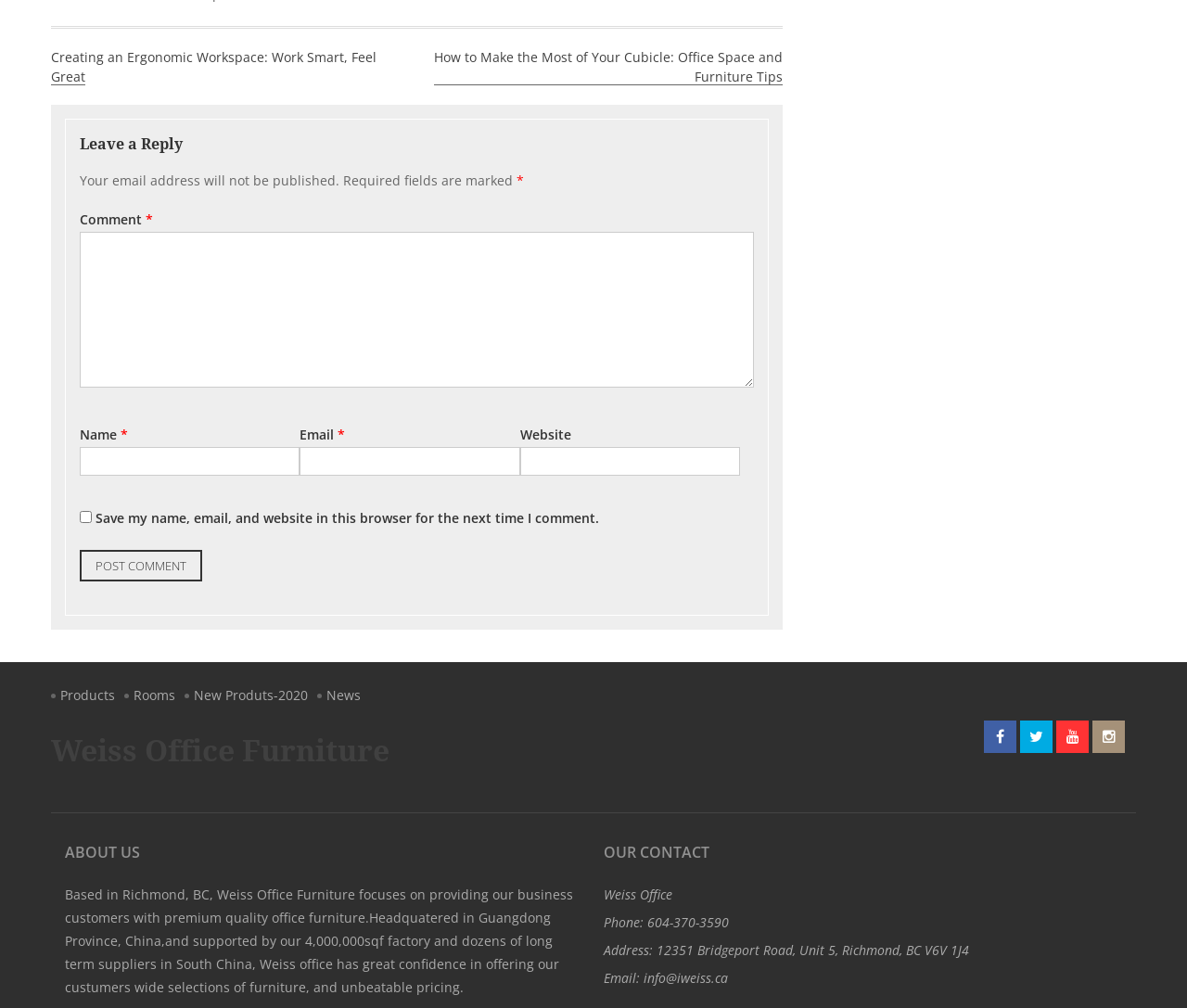Find the bounding box coordinates of the area to click in order to follow the instruction: "Click on the 'Creating an Ergonomic Workspace: Work Smart, Feel Great' link".

[0.043, 0.047, 0.317, 0.084]